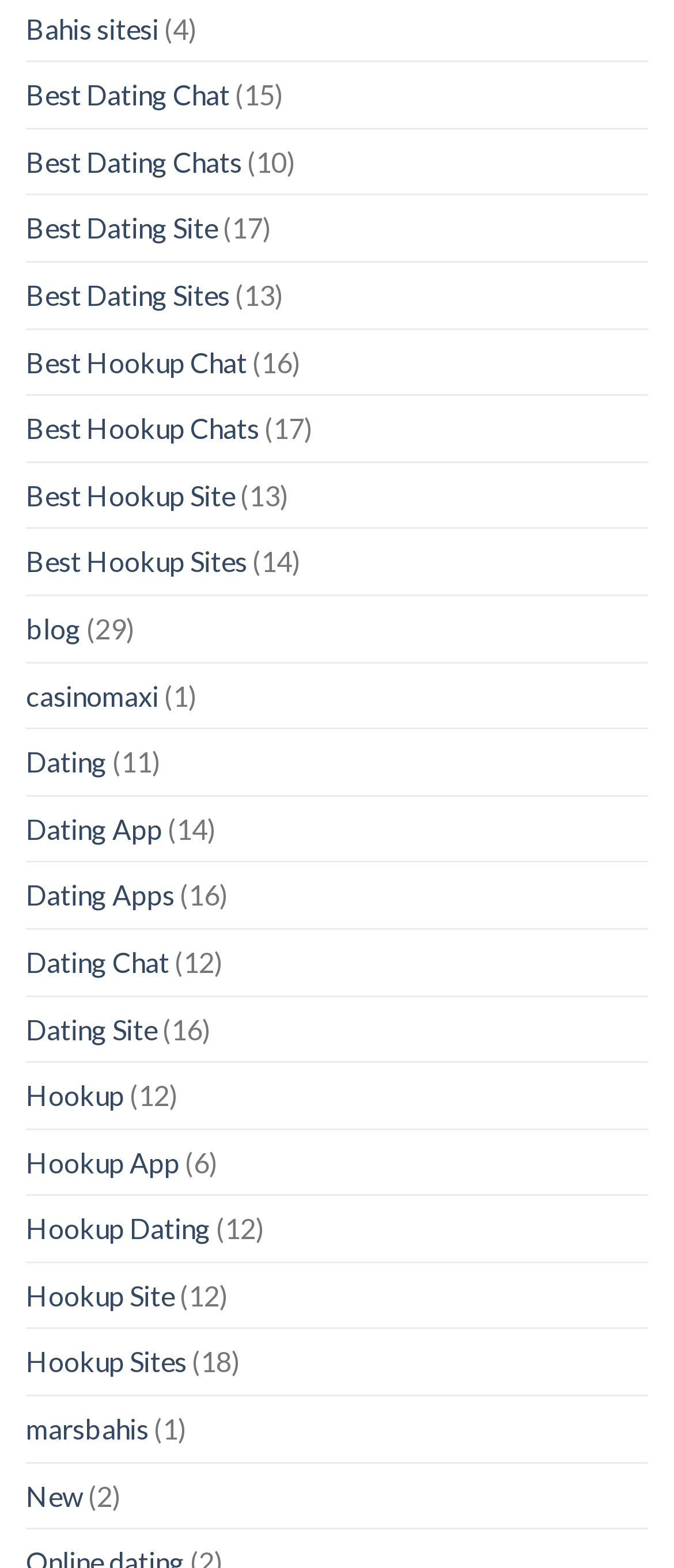Answer with a single word or phrase: 
How many StaticText elements are there on the webpage?

15